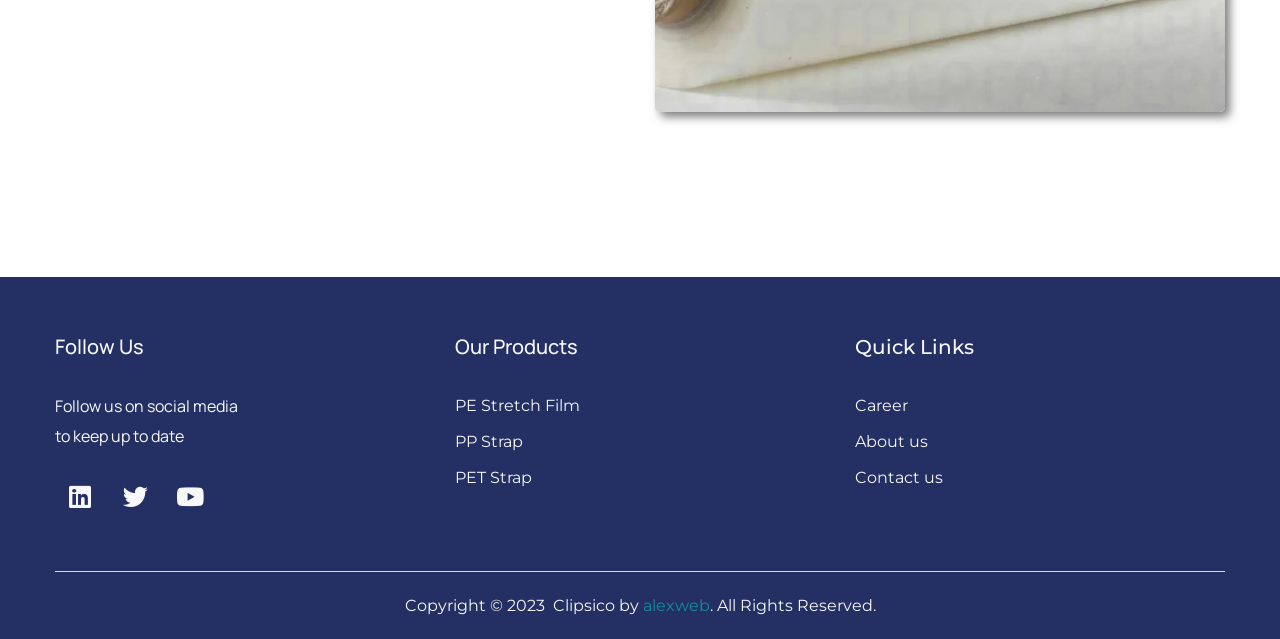Determine the bounding box coordinates of the clickable element to achieve the following action: 'Visit alexweb website'. Provide the coordinates as four float values between 0 and 1, formatted as [left, top, right, bottom].

[0.502, 0.933, 0.554, 0.963]